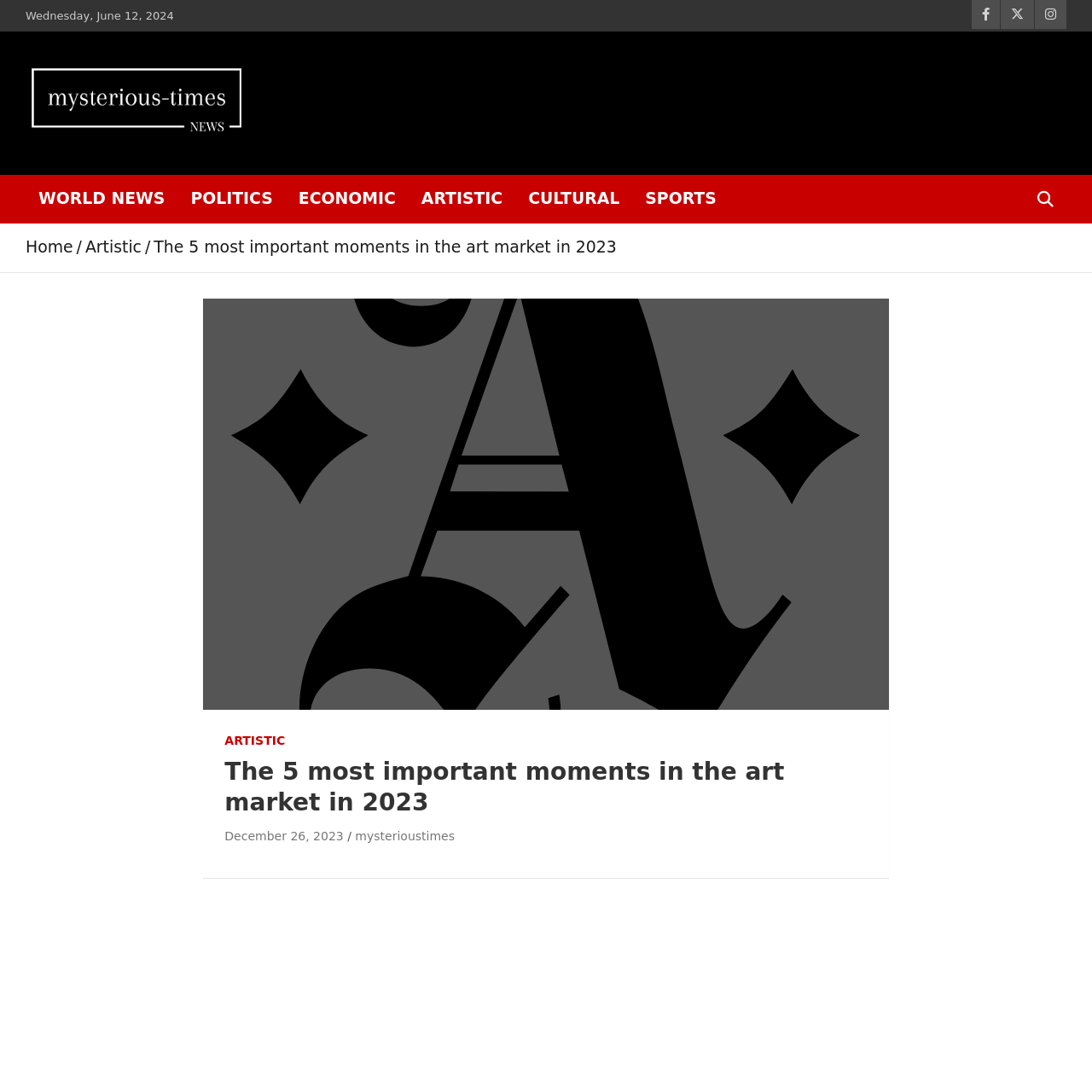What is the name of the website?
Please use the visual content to give a single word or phrase answer.

Mysterioustimes